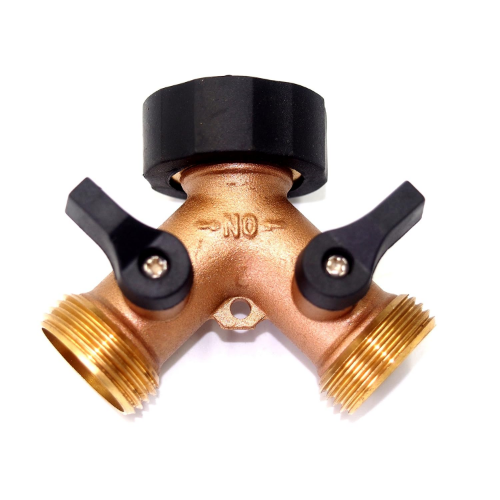Give a detailed account of the elements present in the image.

The image displays a durable, brass hose splitter, designed for efficient water distribution in gardening tasks. This connector features a central control valve that allows users to manage two hoses simultaneously, significantly reducing the time spent on garden chores. The splitter's robust design ensures longevity, with shut-off valves included for added convenience. Its compatibility with standard ¾-inch hoses makes it a versatile tool for watering plants or using nozzles. The high-quality brass construction promises reliability and durability, reminiscent of traditional watering solutions that are built to last.